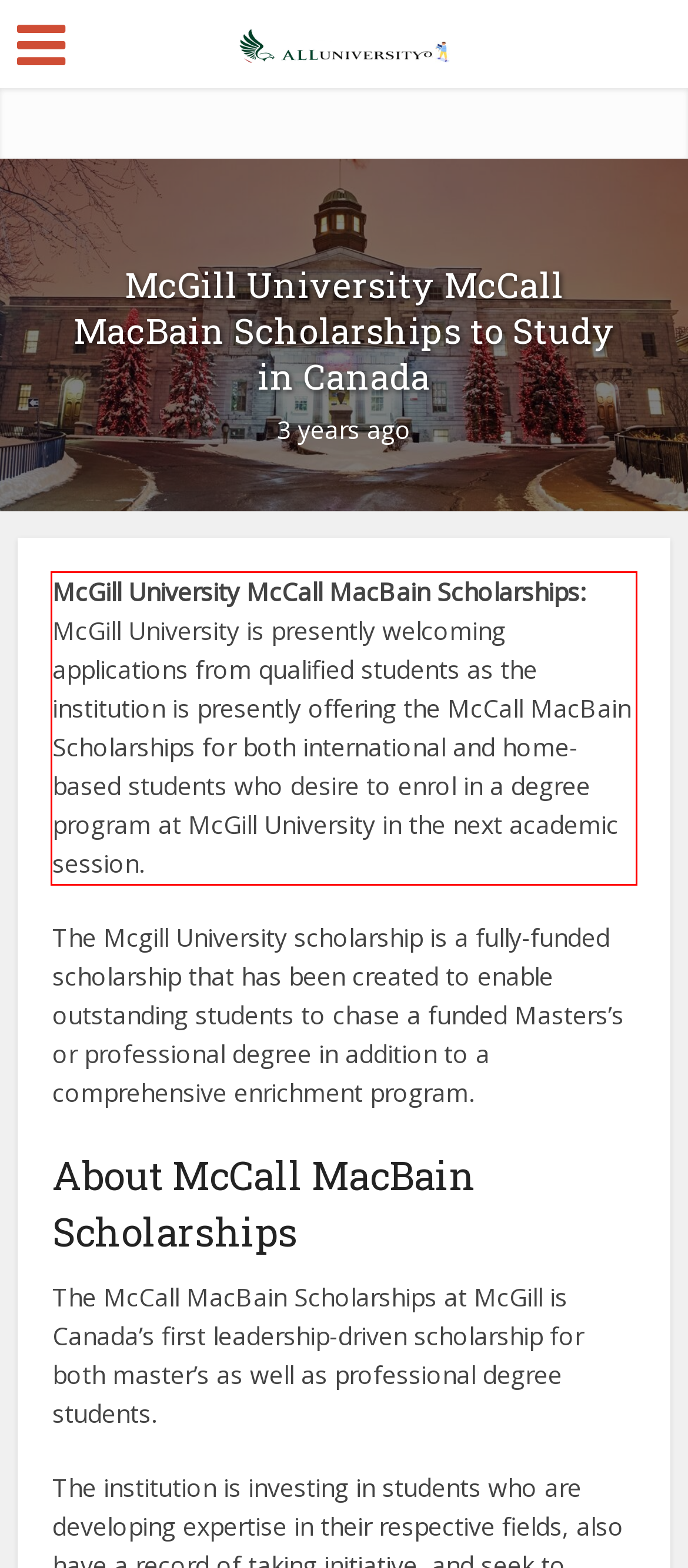Given a screenshot of a webpage with a red bounding box, please identify and retrieve the text inside the red rectangle.

McGill University McCall MacBain Scholarships: McGill University is presently welcoming applications from qualified students as the institution is presently offering the McCall MacBain Scholarships for both international and home-based students who desire to enrol in a degree program at McGill University in the next academic session.